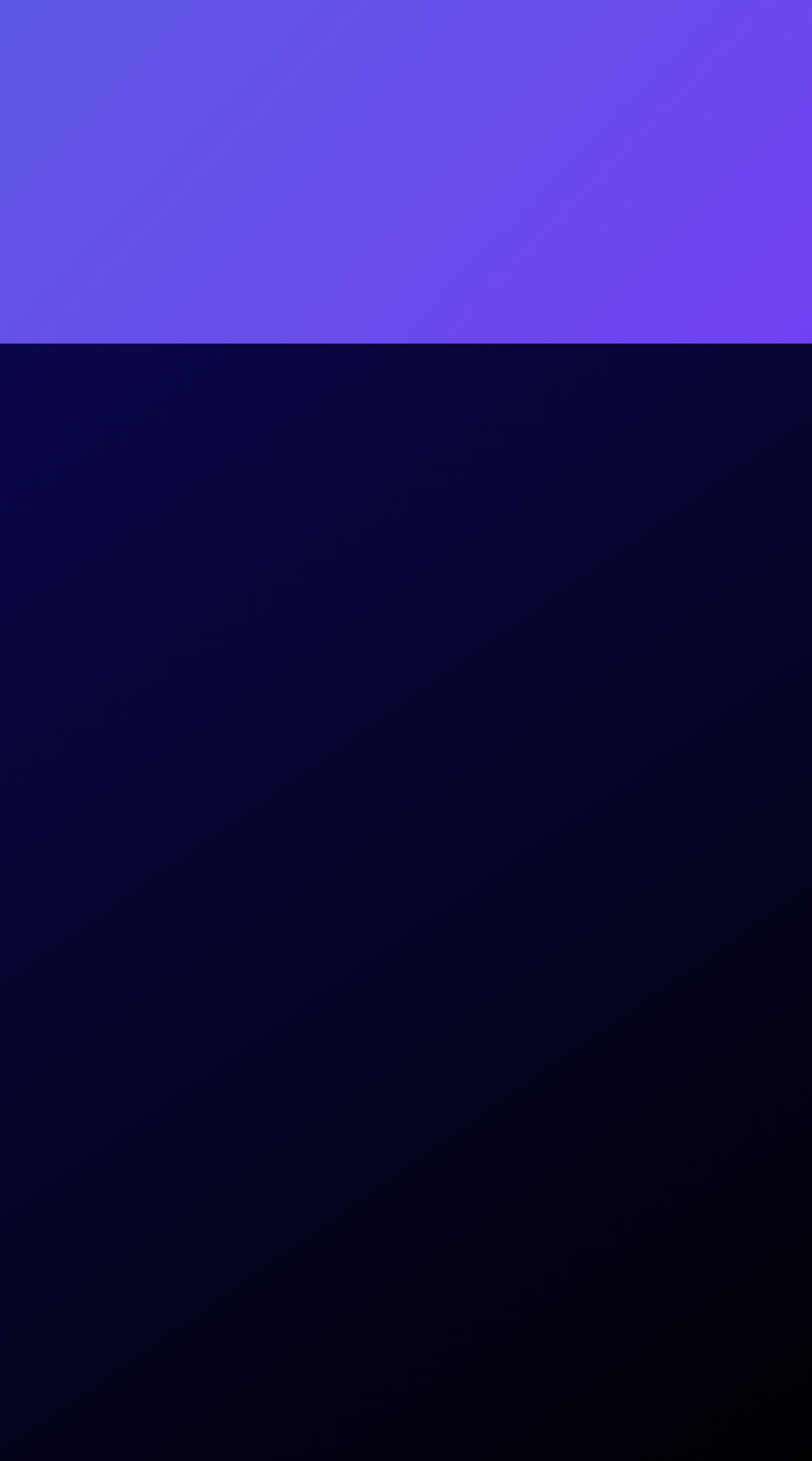With reference to the image, please provide a detailed answer to the following question: What is the year of copyright for ICOLINK.COM?

The year of copyright for ICOLINK.COM is 2024, as stated in the StaticText element with ID 179.